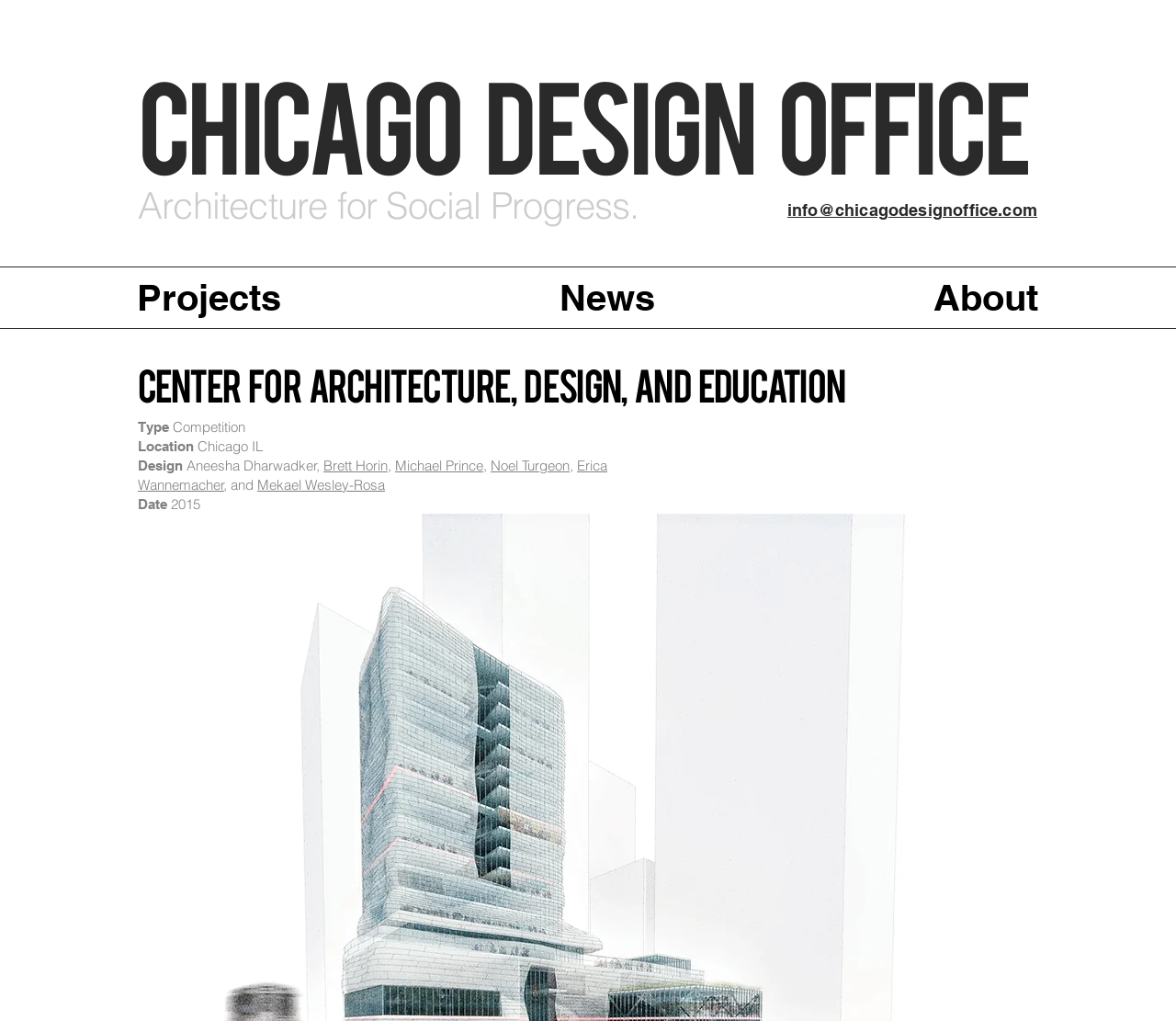Find and extract the text of the primary heading on the webpage.

CHICAGO     DESIGN     OFFICE 